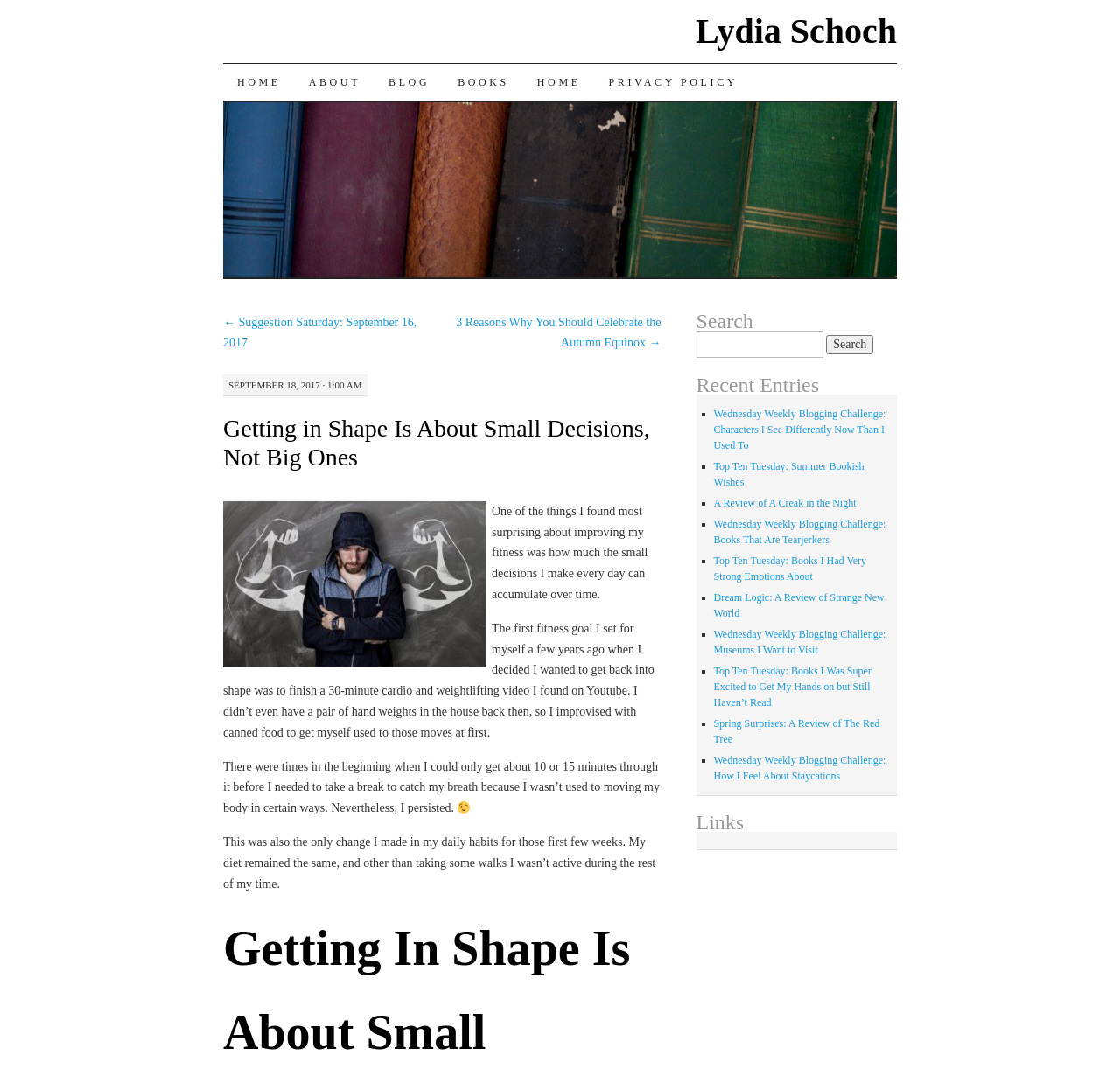Identify the bounding box coordinates of the region that should be clicked to execute the following instruction: "Check the 'Recent Entries'".

[0.621, 0.349, 0.801, 0.367]